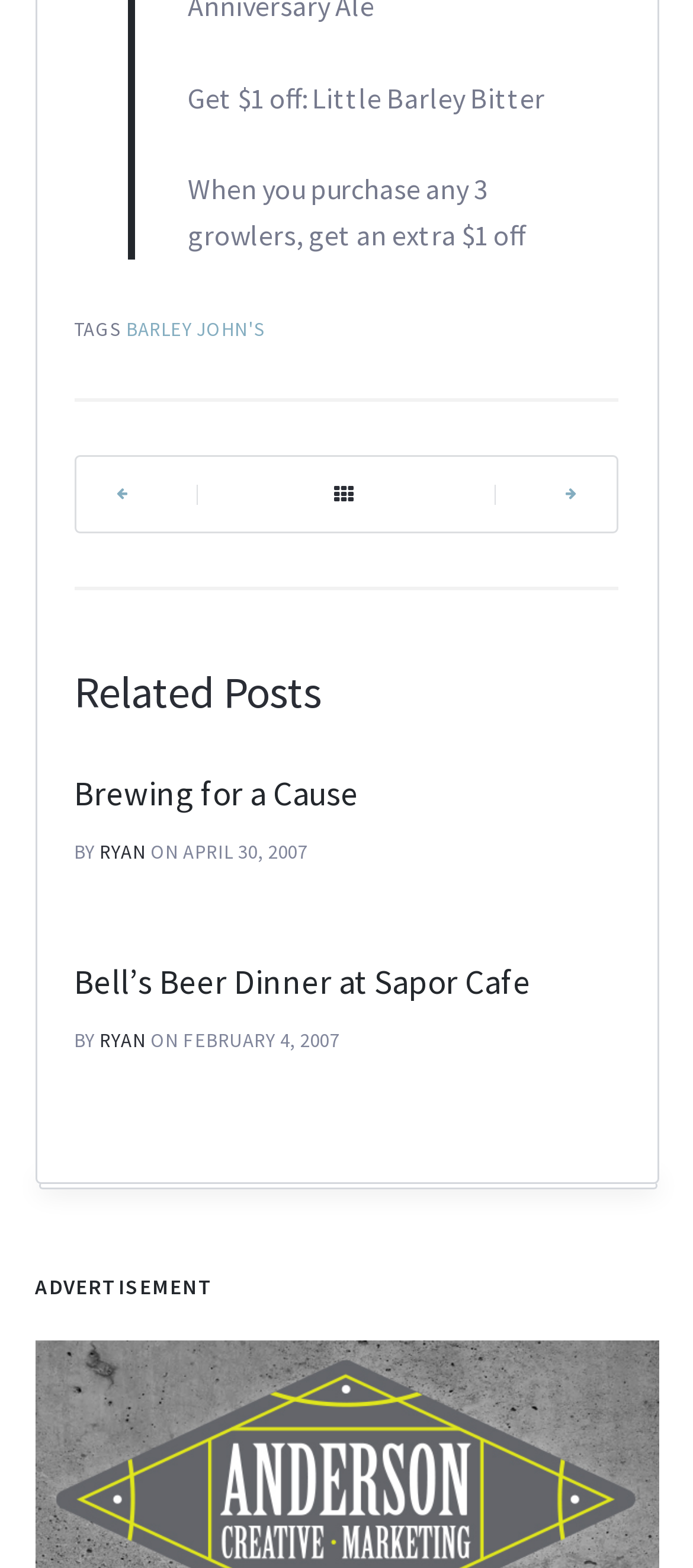Provide a single word or phrase answer to the question: 
What is the discount for purchasing 3 growlers?

$1 off